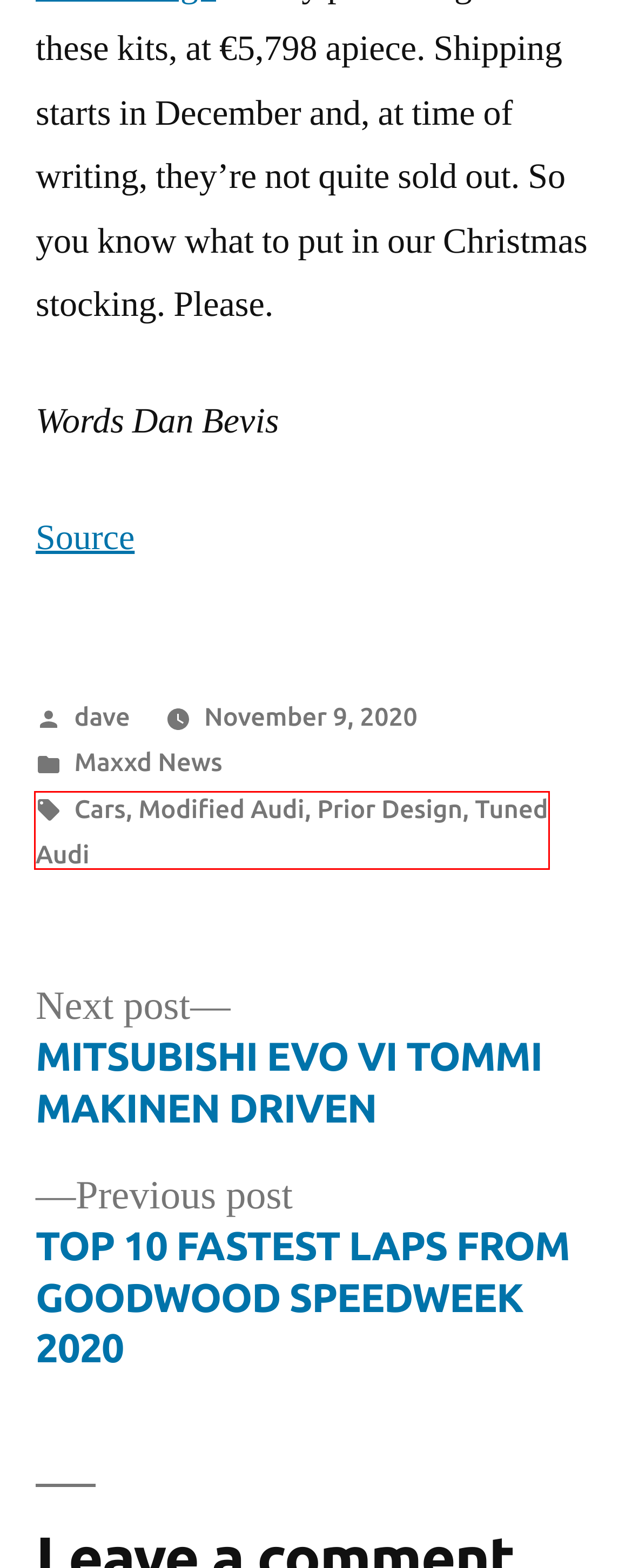A screenshot of a webpage is given, featuring a red bounding box around a UI element. Please choose the webpage description that best aligns with the new webpage after clicking the element in the bounding box. These are the descriptions:
A. Brakes – Maxxd.com
B. Tuned Audi – Maxxd.com
C. Modified Audi – Maxxd.com
D. Oil & Lubrication – Maxxd.com
E. MITSUBISHI EVO VI TOMMI MAKINEN DRIVEN – Maxxd.com
F. Car Shows – Maxxd.com
G. TOP 10 FASTEST LAPS FROM GOODWOOD SPEEDWEEK 2020 – Maxxd.com
H. PRIOR DESIGN AUDI B3 COUPÉ | Fast Car

B